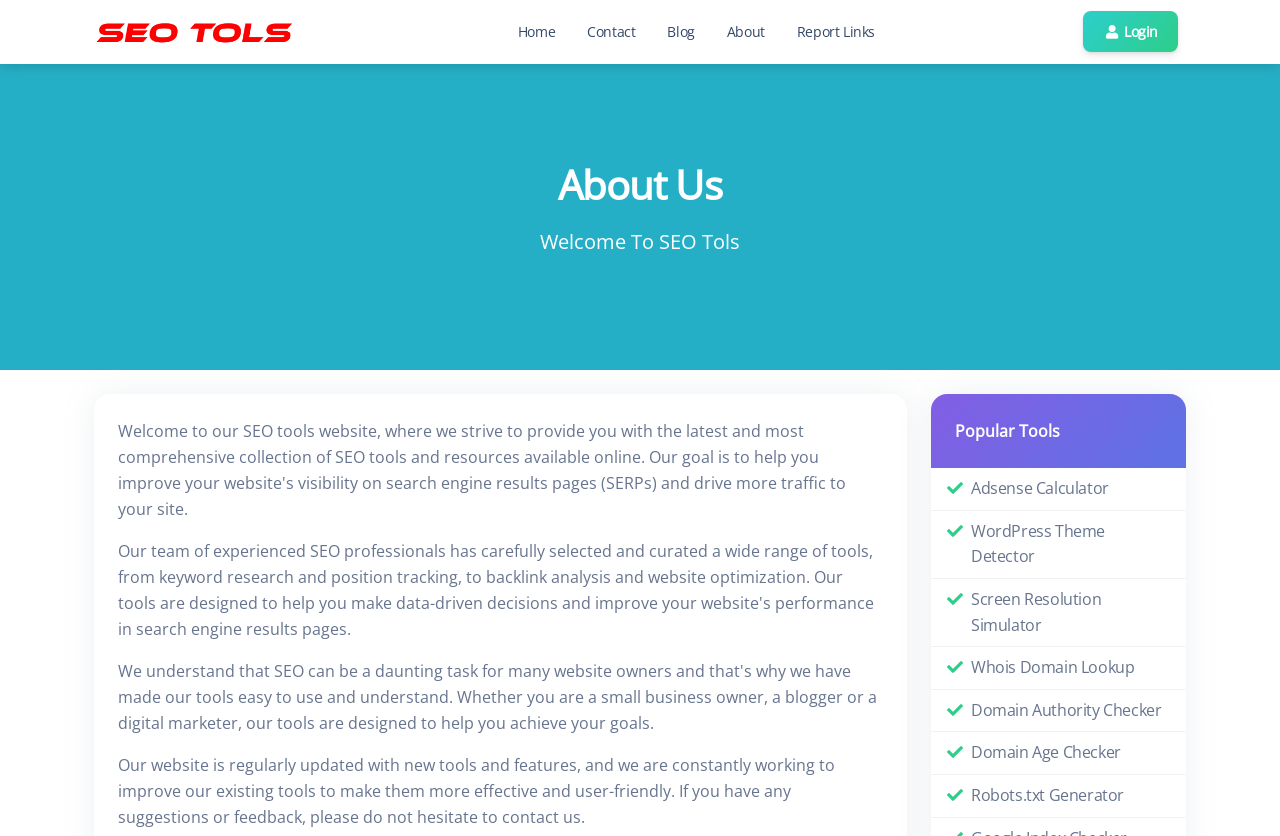Specify the bounding box coordinates of the area to click in order to follow the given instruction: "read about us."

[0.111, 0.191, 0.889, 0.251]